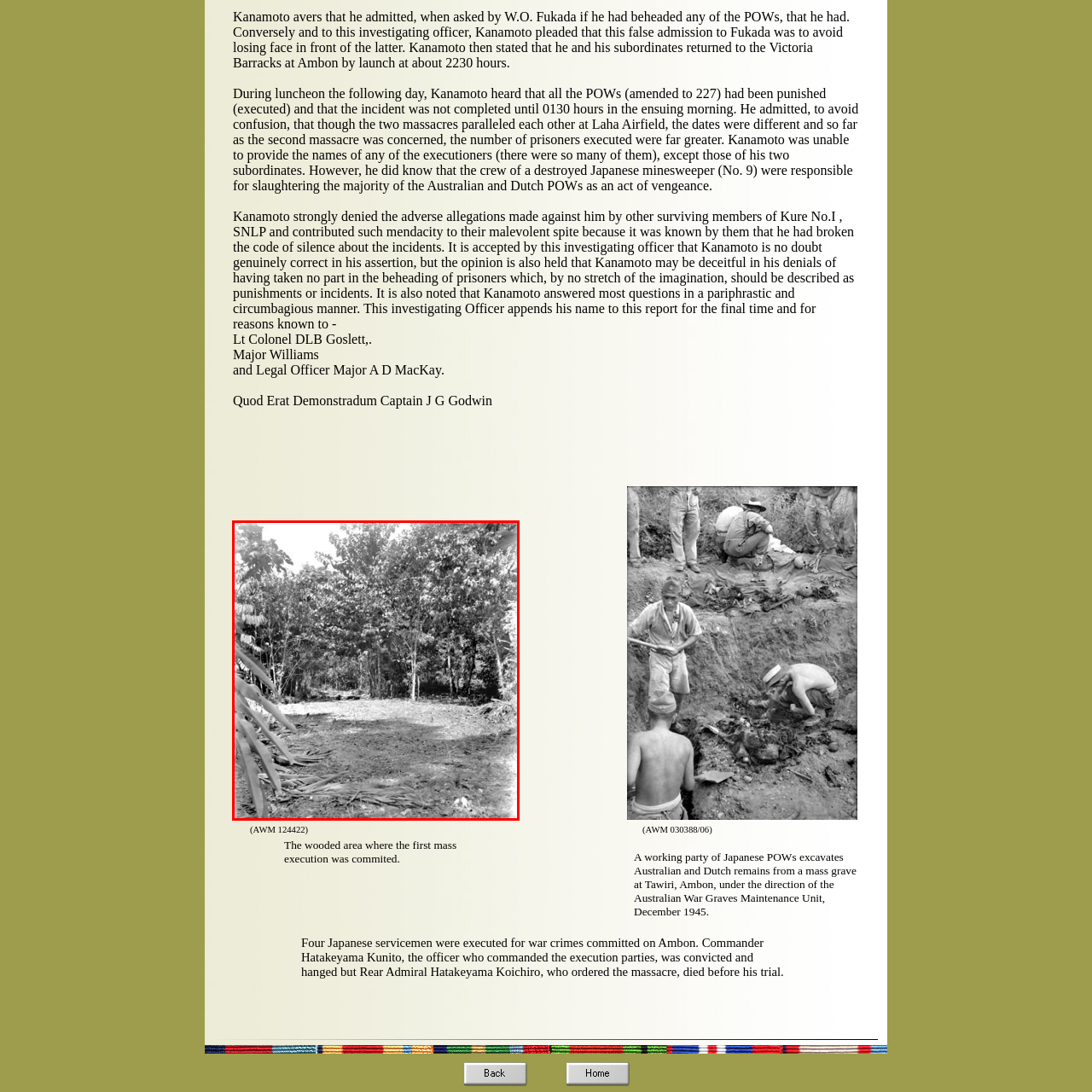Examine the image within the red boundary and respond with a single word or phrase to the question:
Who recovered remains from mass graves in December 1945?

Australian War Graves Maintenance Unit